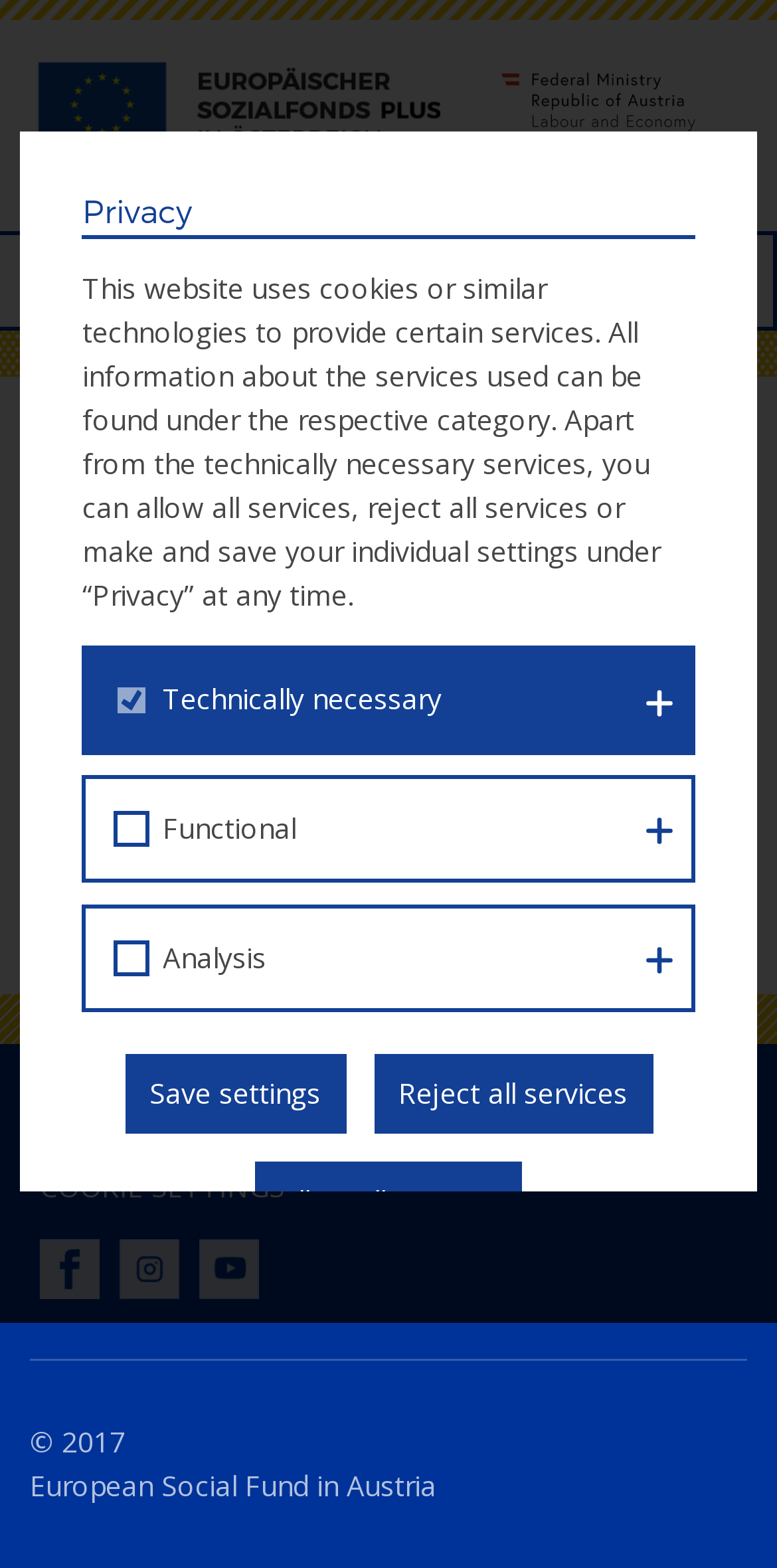Determine the bounding box coordinates for the area you should click to complete the following instruction: "Open the main menu".

[0.038, 0.165, 0.251, 0.195]